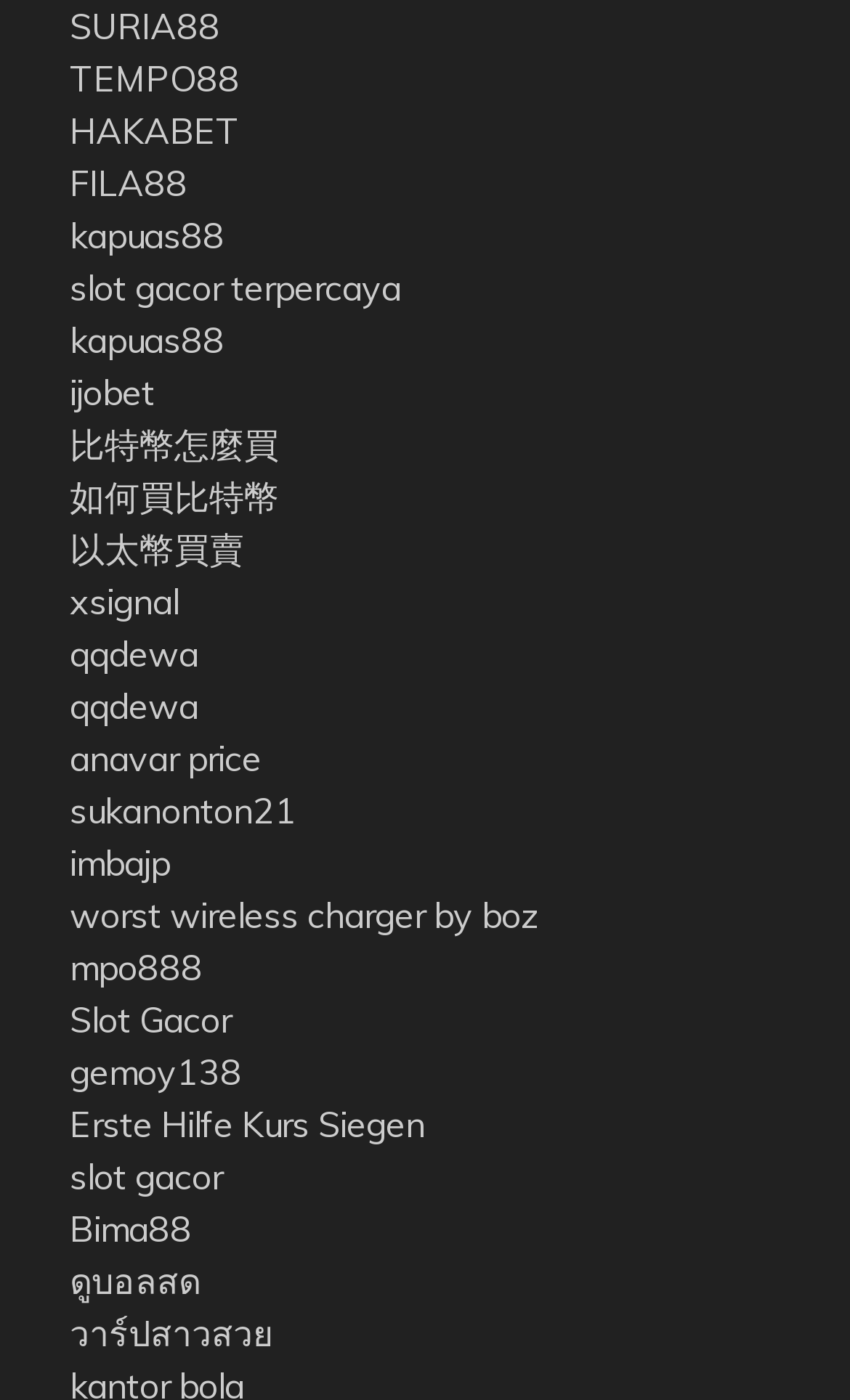Please find the bounding box coordinates of the element that you should click to achieve the following instruction: "Explore HAKABET page". The coordinates should be presented as four float numbers between 0 and 1: [left, top, right, bottom].

[0.082, 0.078, 0.282, 0.109]